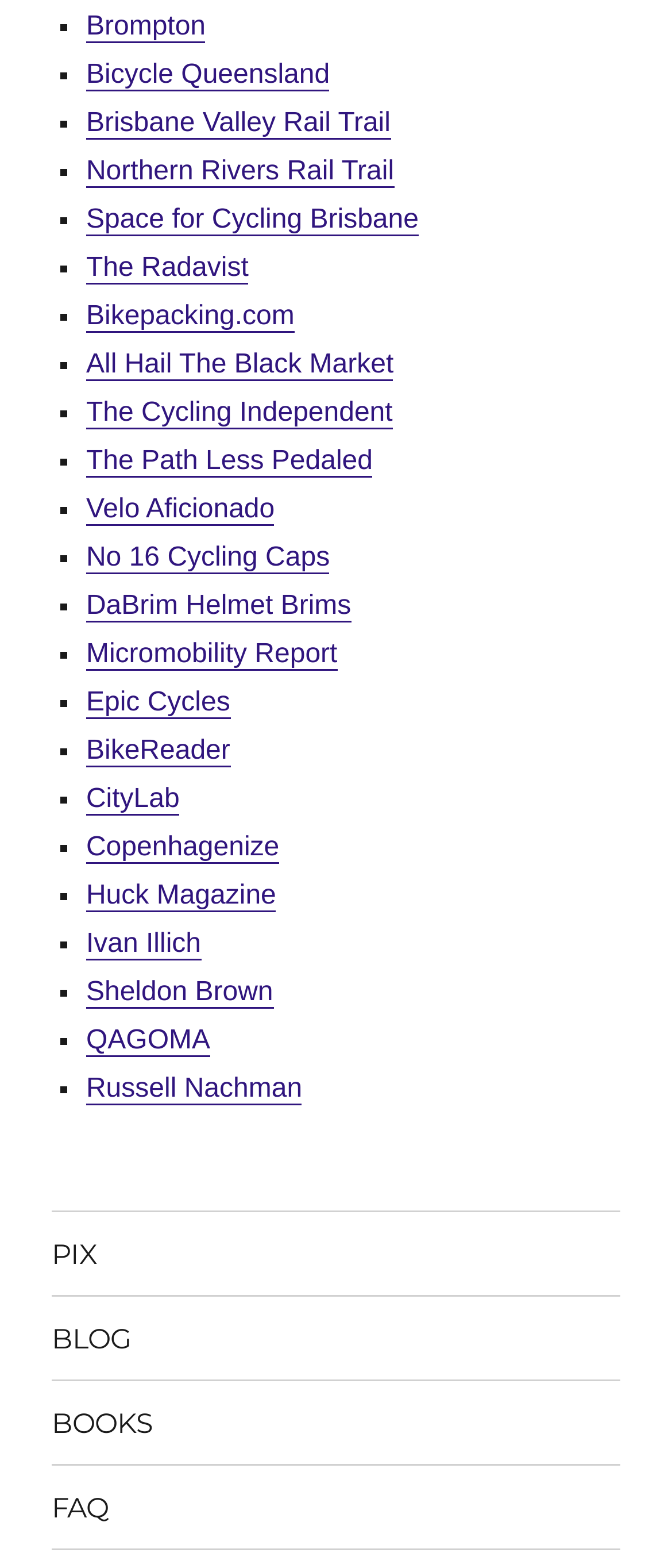Please provide a brief answer to the question using only one word or phrase: 
What is the name of the first link in the list?

Brompton